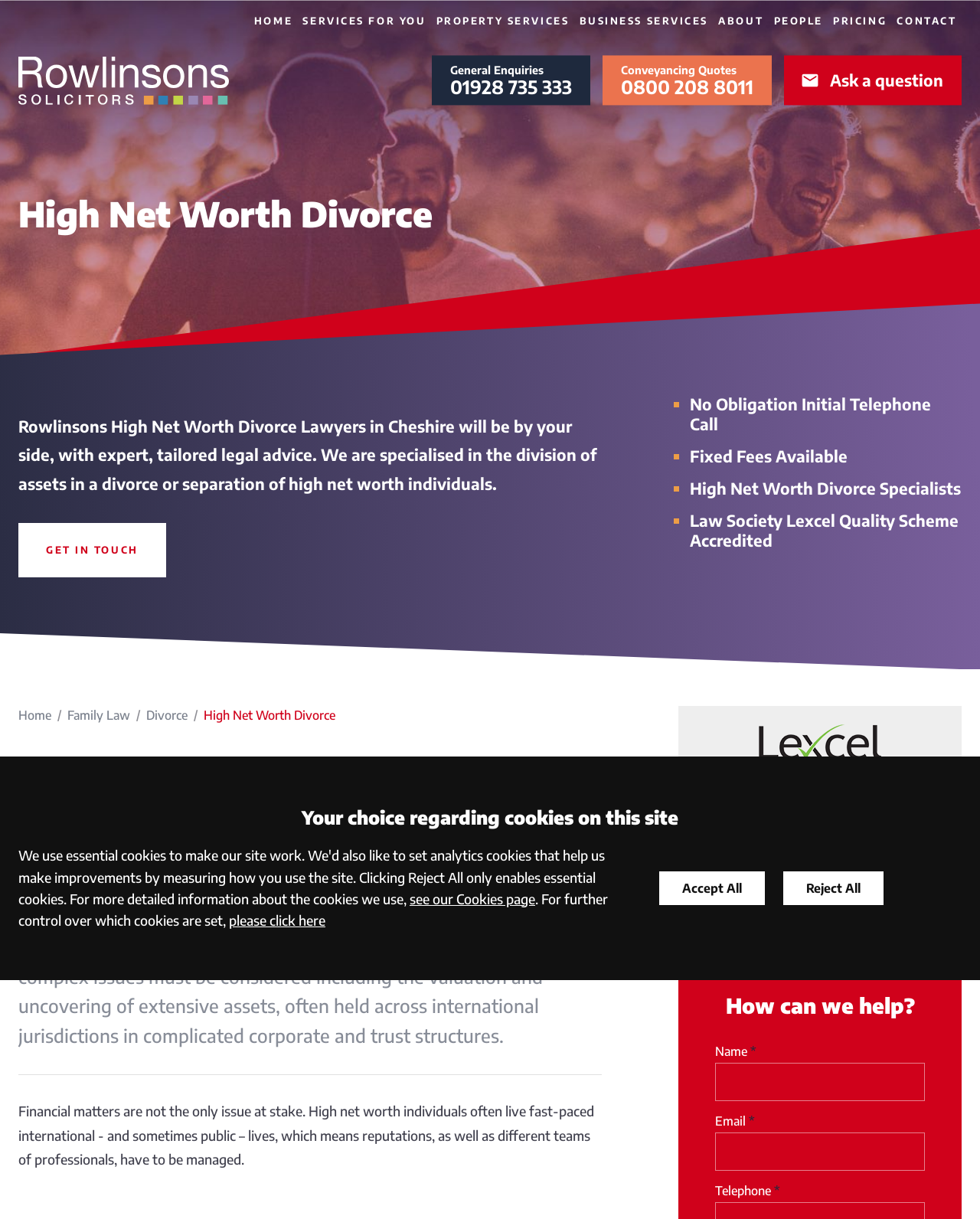Use a single word or phrase to answer the question: 
What is the accreditation of the law firm?

Law Society Lexcel Quality Scheme